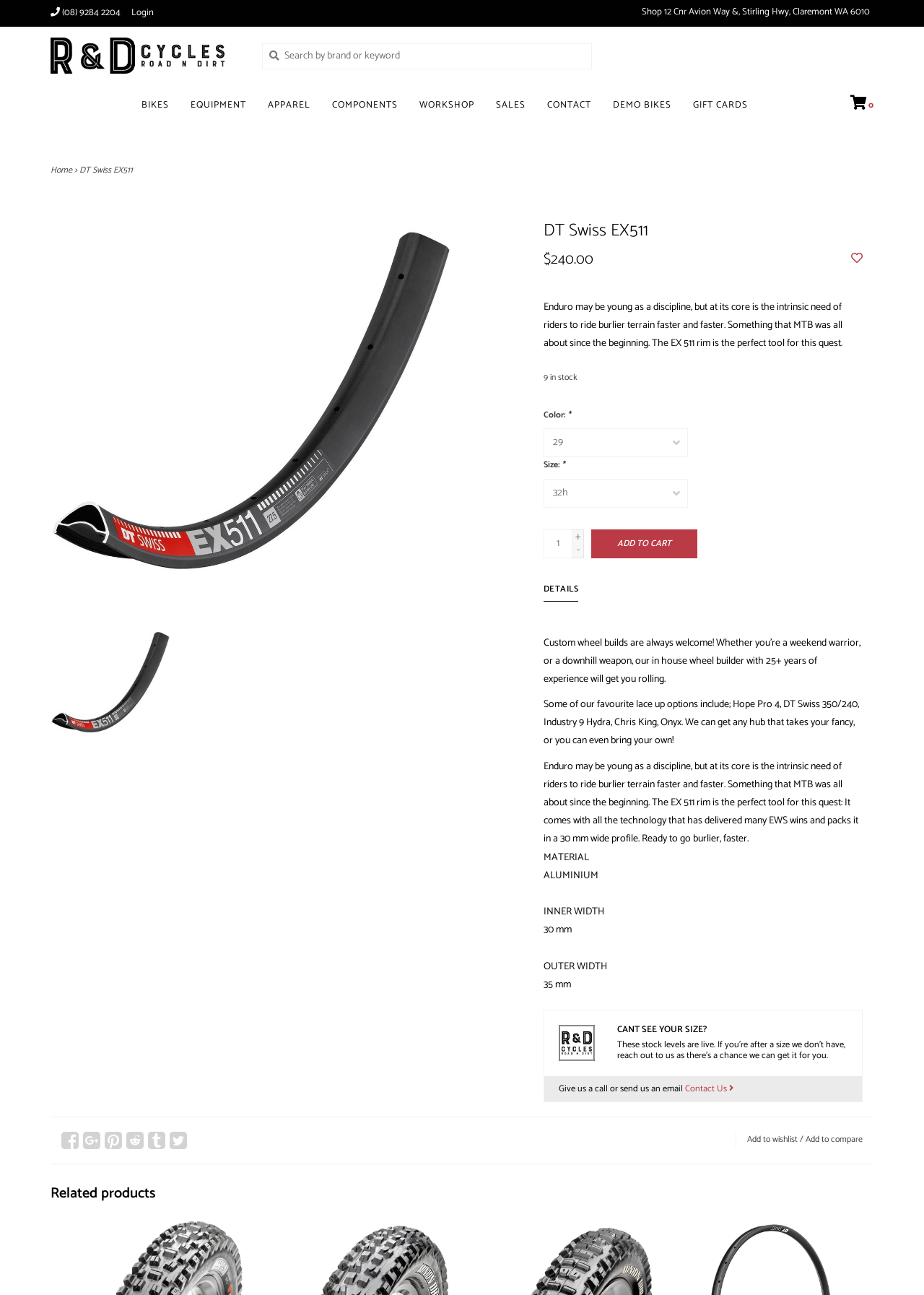What is the inner width of the DT Swiss EX511 rim?
Based on the screenshot, provide a one-word or short-phrase response.

30 mm